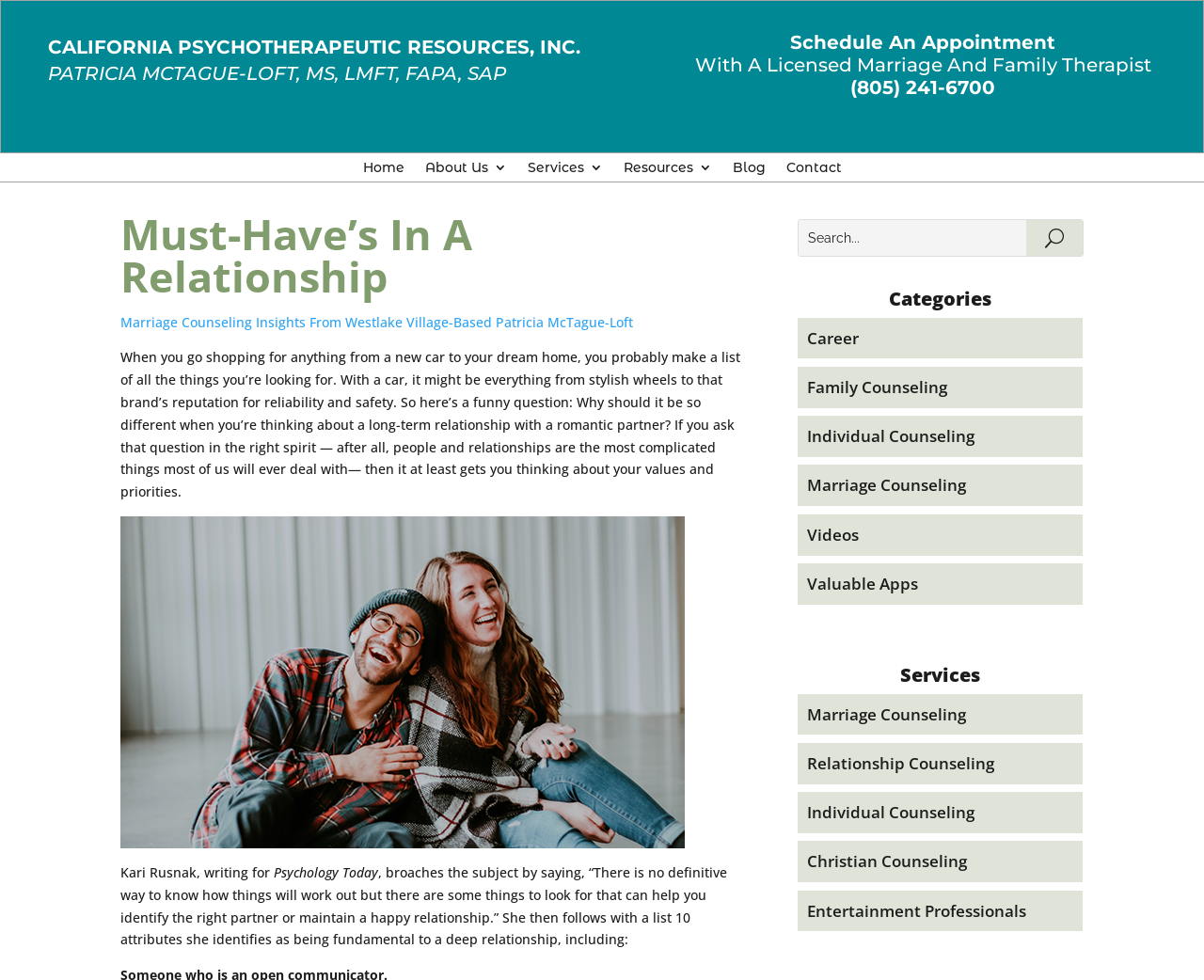What is the phone number to schedule an appointment?
Based on the screenshot, respond with a single word or phrase.

(805) 241-6700